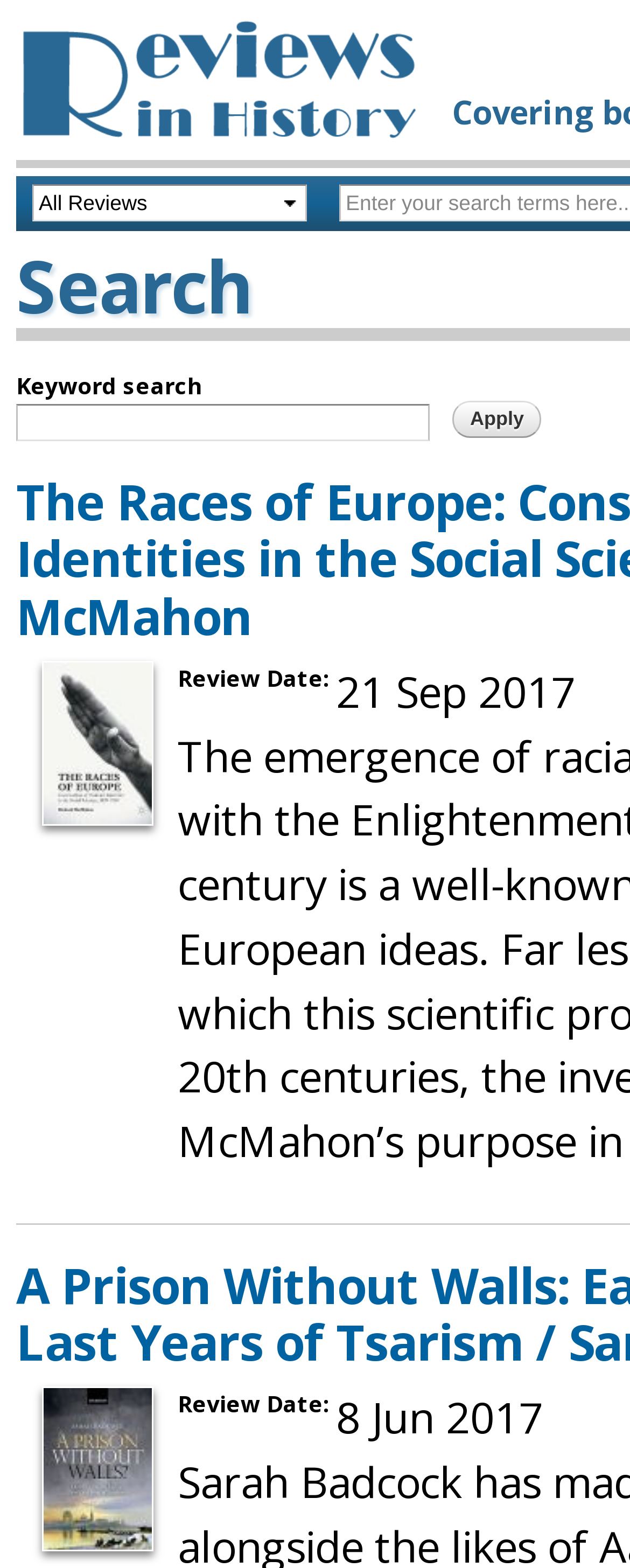What is the date range of the reviews shown?
Answer the question in as much detail as possible.

There are two static text elements showing dates, '21 Sep 2017' and '8 Jun 2017', which are likely the date range of the reviews shown on the current page.